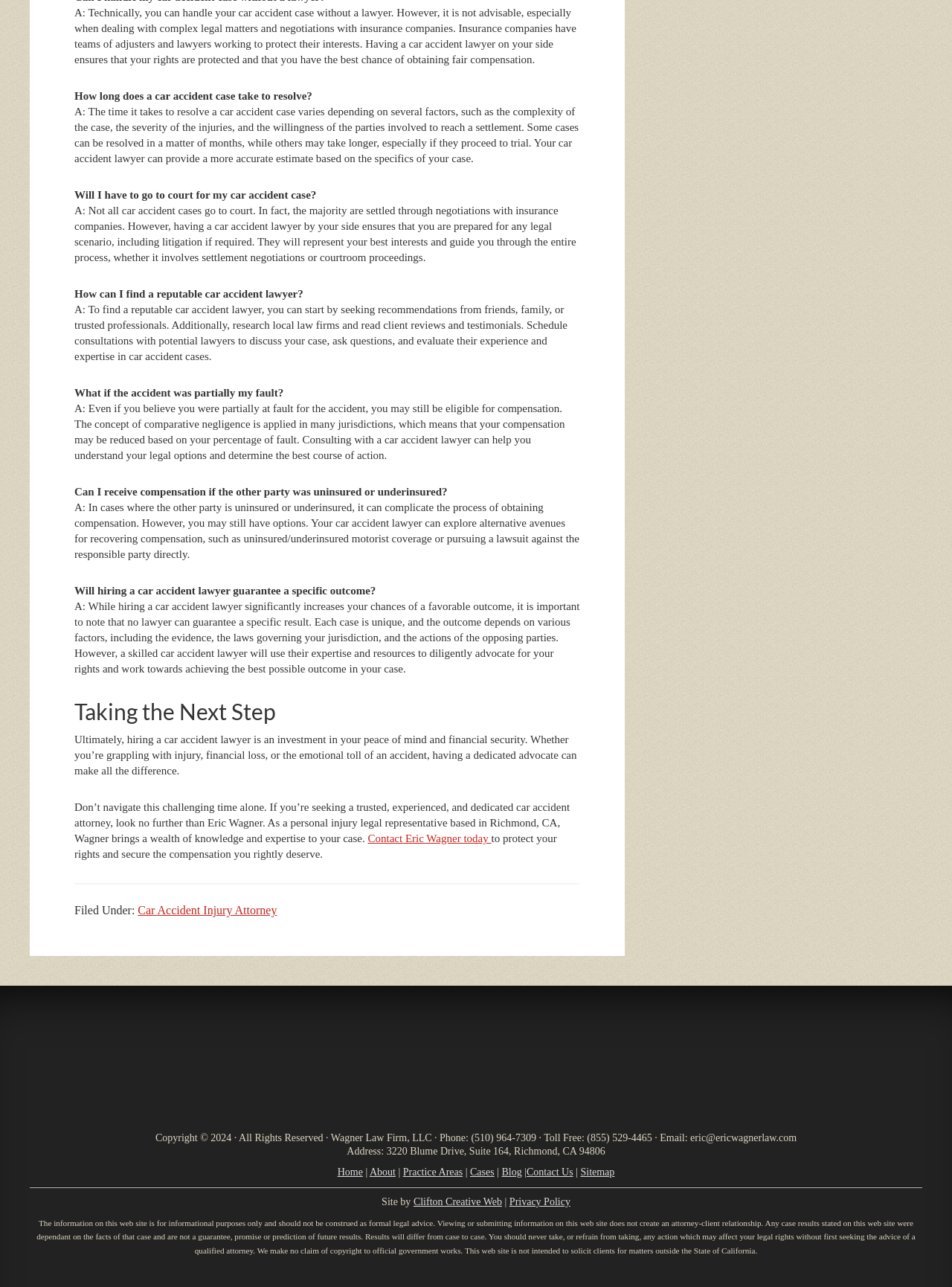Locate the bounding box of the UI element described in the following text: "Contact Eric Wagner today".

[0.386, 0.647, 0.516, 0.656]